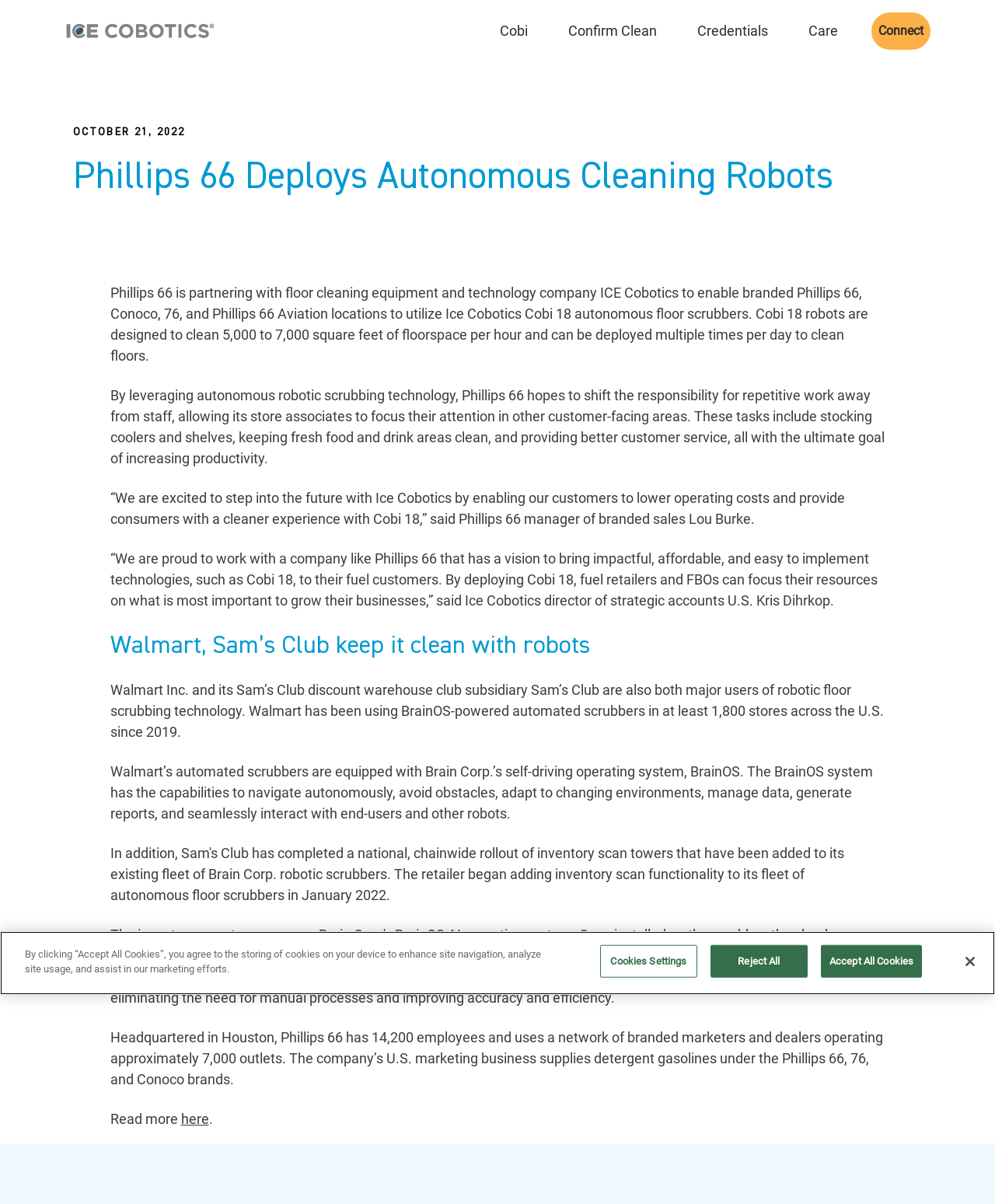What is the goal of deploying Cobi 18 robots?
Using the visual information, reply with a single word or short phrase.

To increase productivity